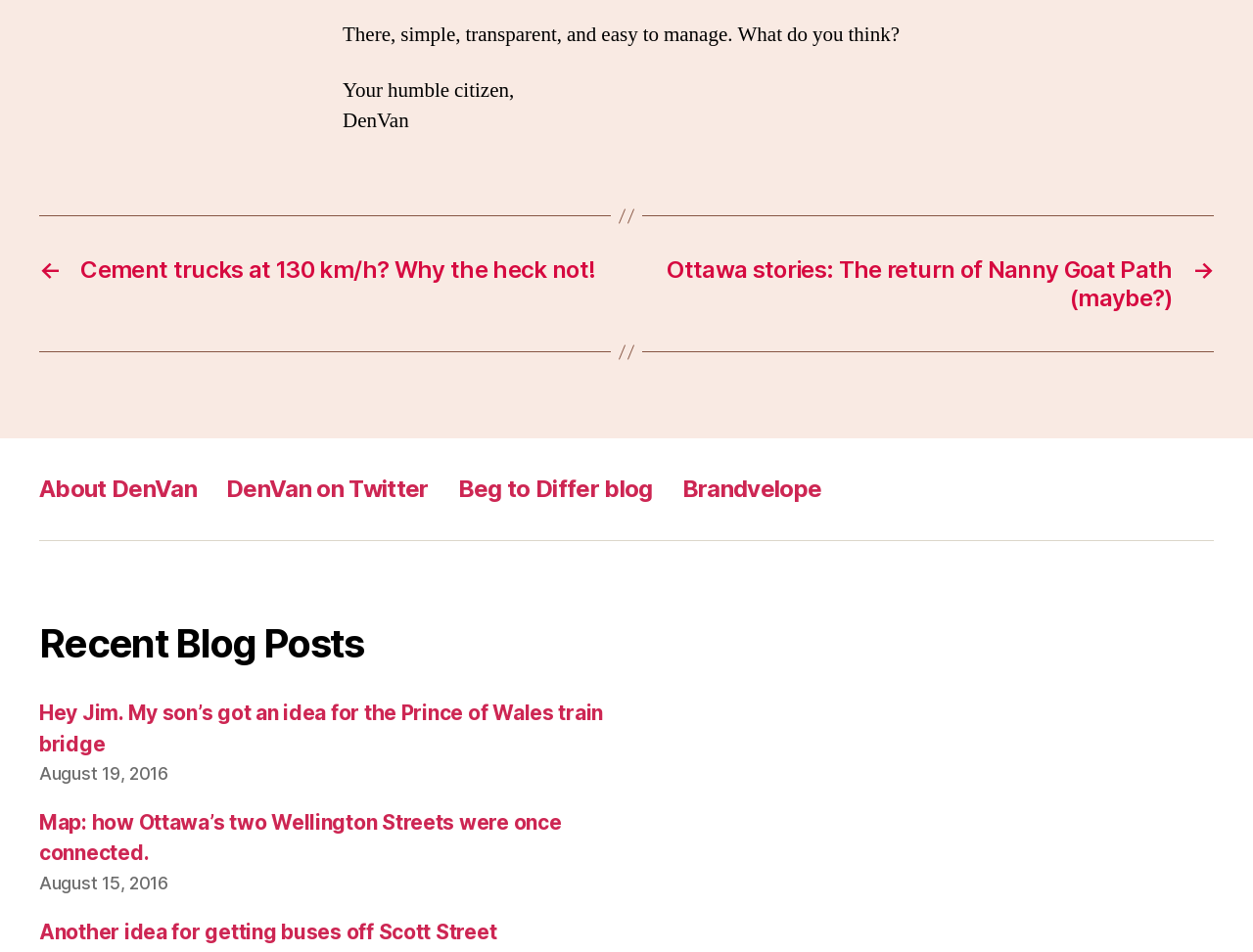Pinpoint the bounding box coordinates of the clickable area needed to execute the instruction: "Check out the 'Beg to Differ blog'". The coordinates should be specified as four float numbers between 0 and 1, i.e., [left, top, right, bottom].

[0.365, 0.498, 0.521, 0.528]